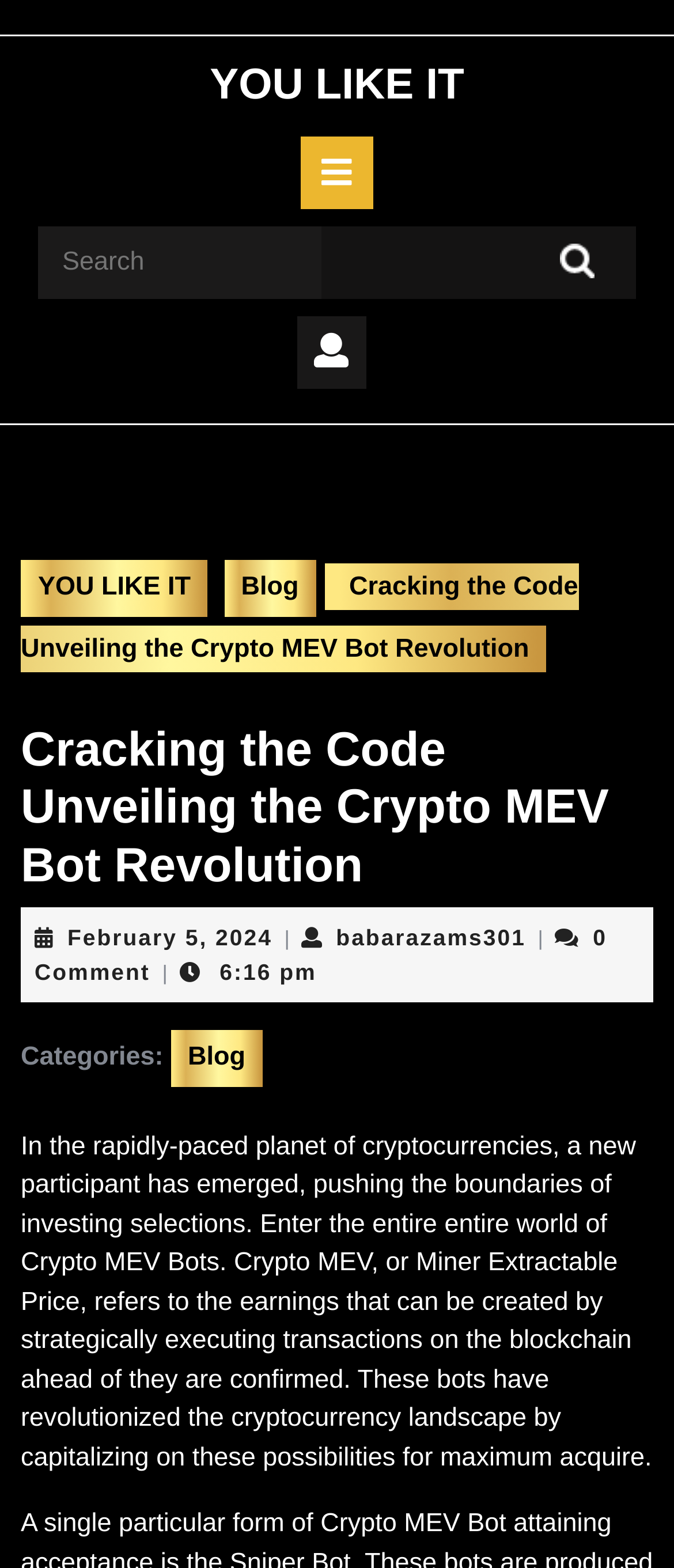How many comments are there on the article?
Please look at the screenshot and answer using one word or phrase.

0